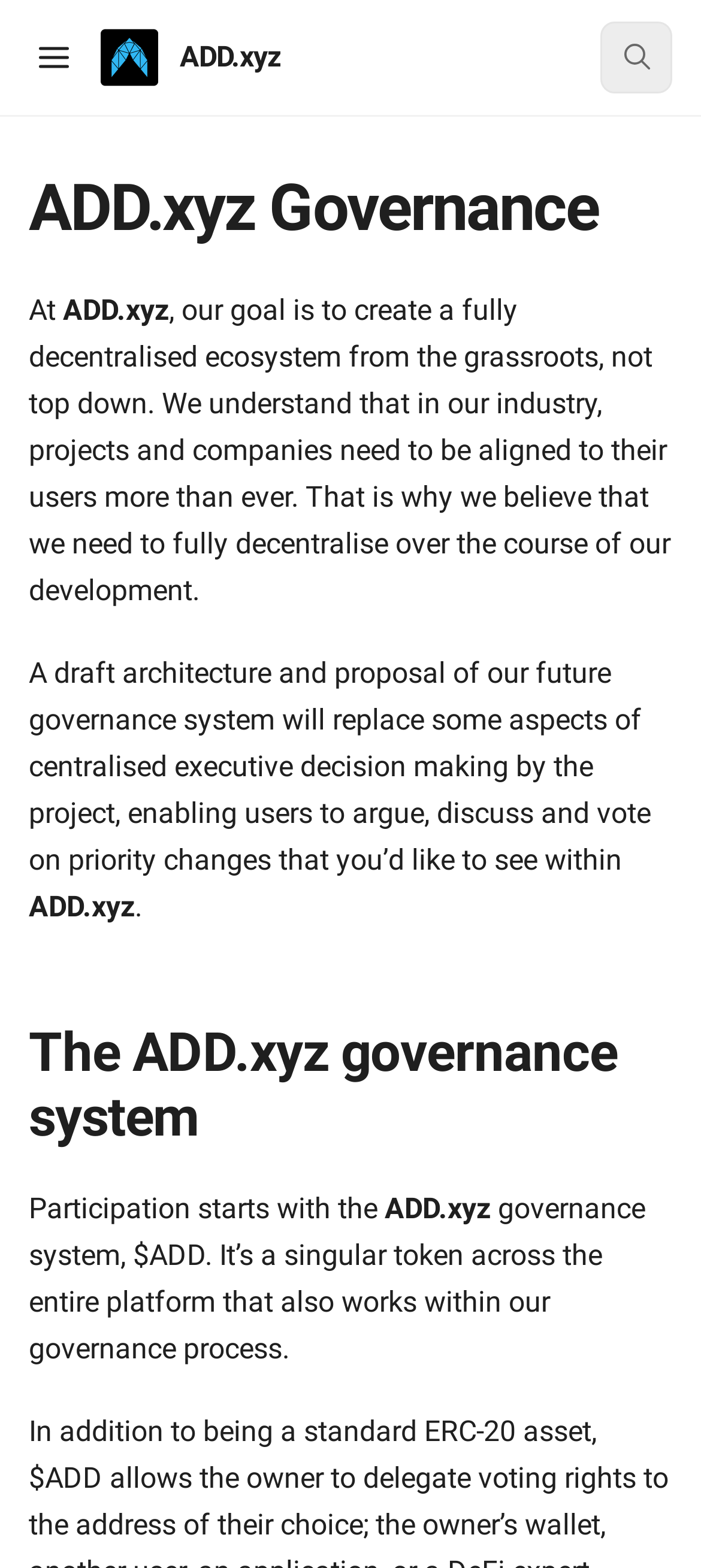Write an elaborate caption that captures the essence of the webpage.

The webpage is about ADD.xyz Governance, with a prominent logo and title "ADD.xyz" at the top left corner. Below the logo, there is a heading "ADD.xyz Governance" that spans the entire width of the page. 

On the top right corner, there is a search button with a small icon. Above the search button, there is a button to open the table of contents, accompanied by a small image.

The main content of the page is divided into several paragraphs. The first paragraph starts with the text "At" and describes the goal of creating a fully decentralized ecosystem. The text is positioned at the top center of the page.

Below the first paragraph, there is a longer paragraph that explains the need for decentralization and the role of users in the decision-making process. This paragraph is followed by a heading "ADD.xyz" and another paragraph that discusses the governance system.

Further down the page, there is a heading "Direct link to heading The ADD.xyz governance system" that spans the entire width of the page. The text that follows explains the participation process and the role of the $ADD token in the governance system.

Throughout the page, there are several instances of the "ADD.xyz" text, which appears to be a brand or project name. The overall layout of the page is clean, with a clear hierarchy of headings and paragraphs that guide the reader through the content.